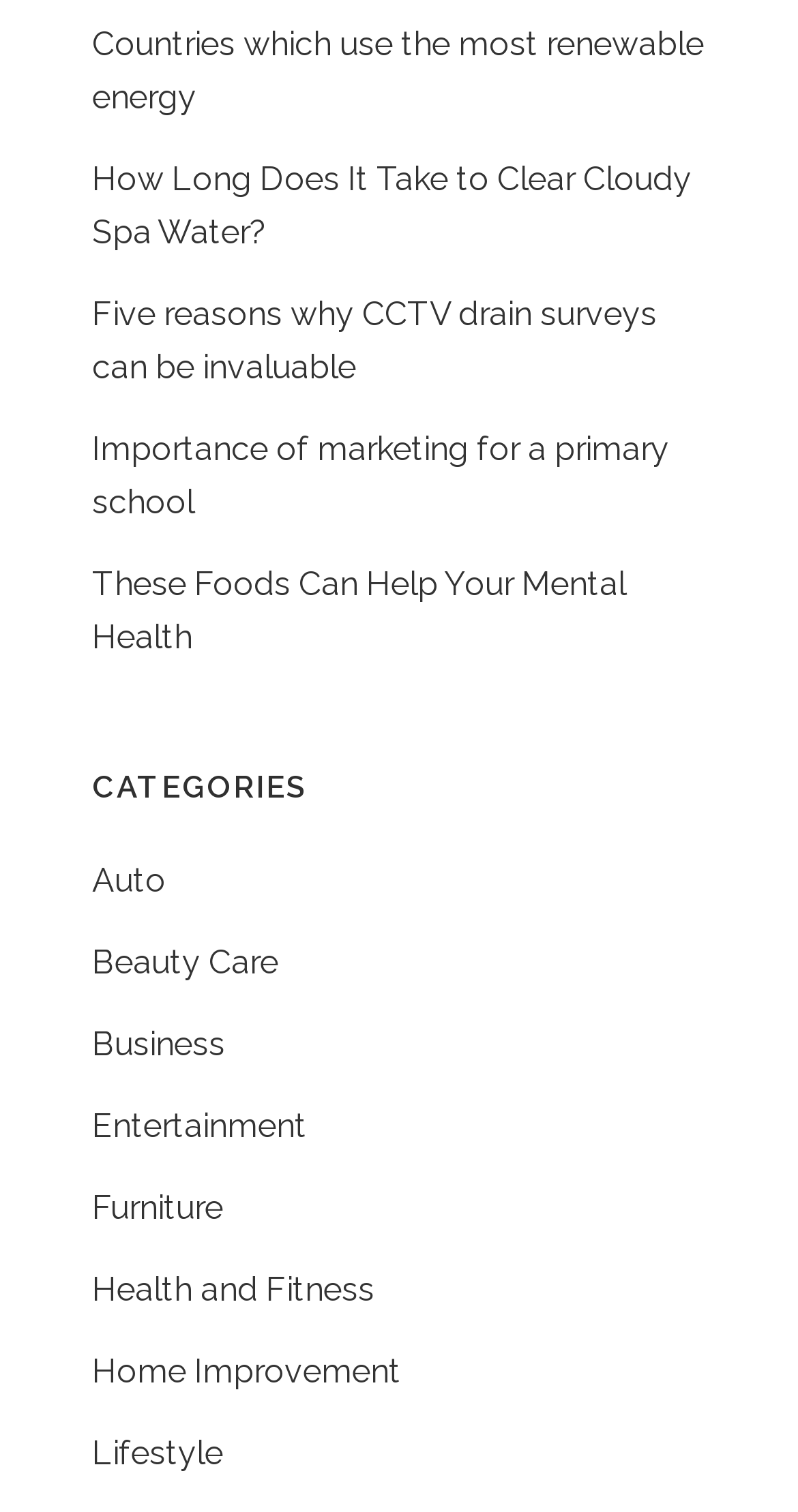Please identify the bounding box coordinates for the region that you need to click to follow this instruction: "View countries that use the most renewable energy".

[0.115, 0.016, 0.882, 0.077]